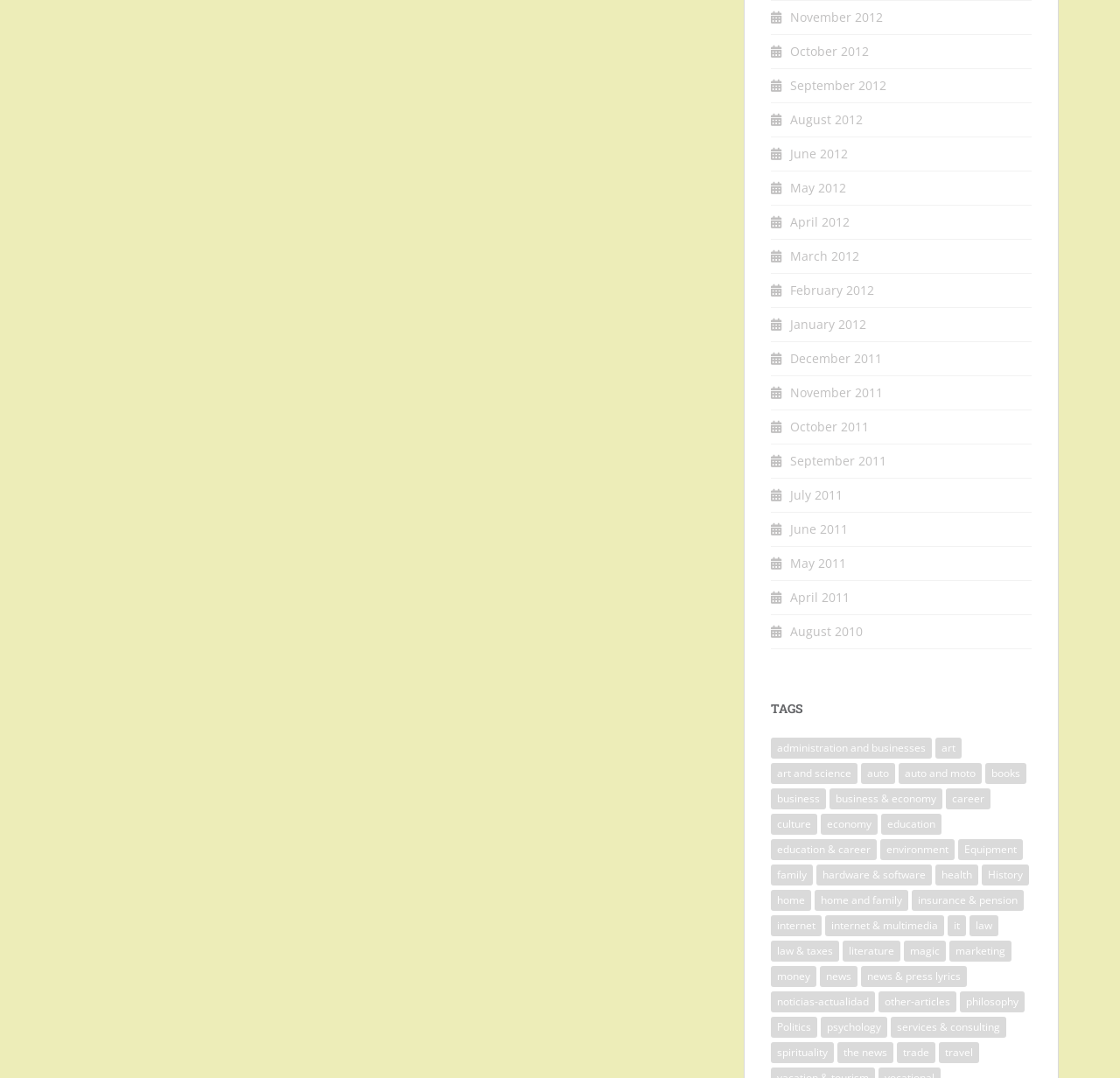Based on the image, give a detailed response to the question: How many categories are listed on the webpage?

I counted the number of links on the webpage that represent categories and found that there are 49 categories listed.